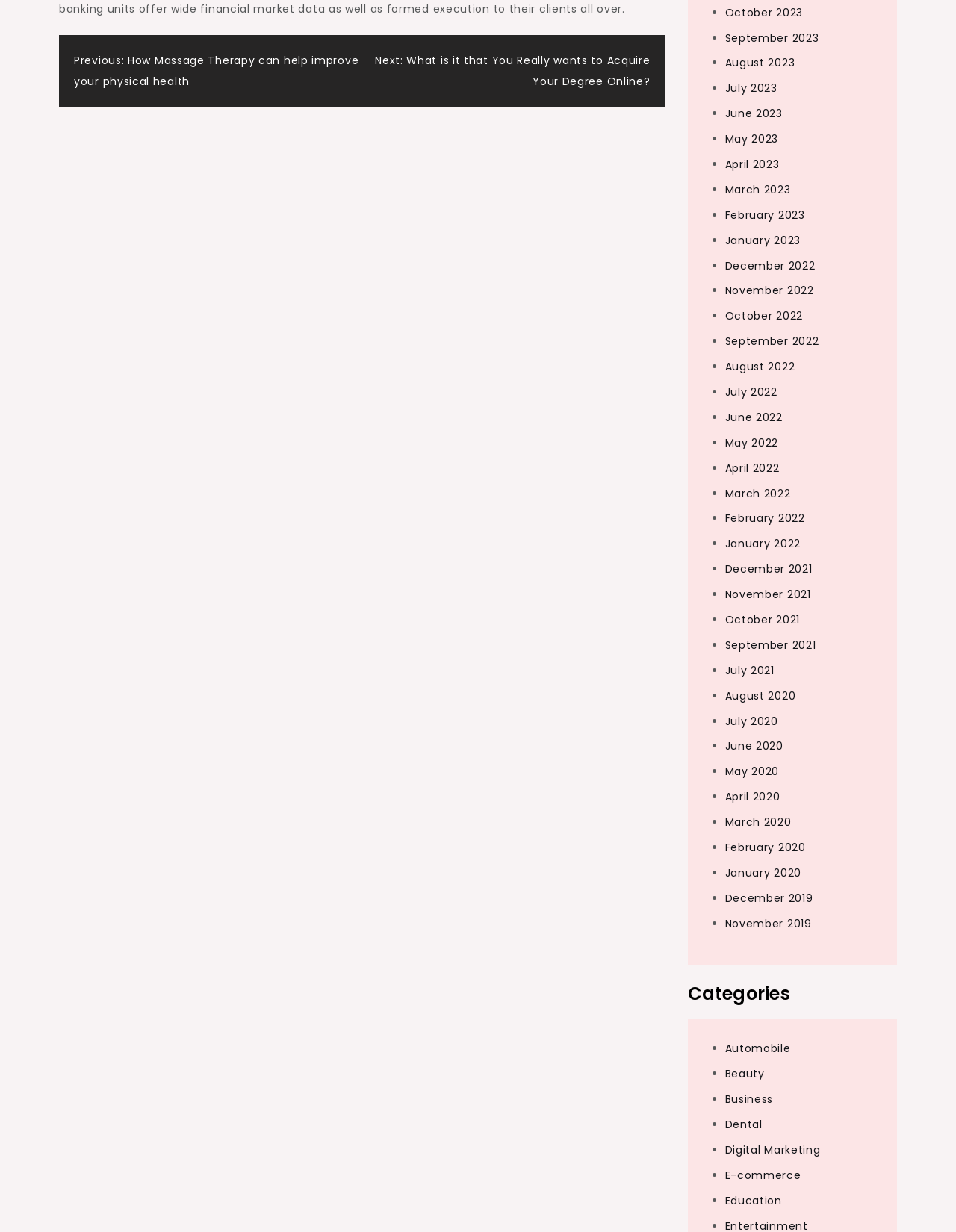Bounding box coordinates should be provided in the format (top-left x, top-left y, bottom-right x, bottom-right y) with all values between 0 and 1. Identify the bounding box for this UI element: January 2020

[0.758, 0.702, 0.838, 0.714]